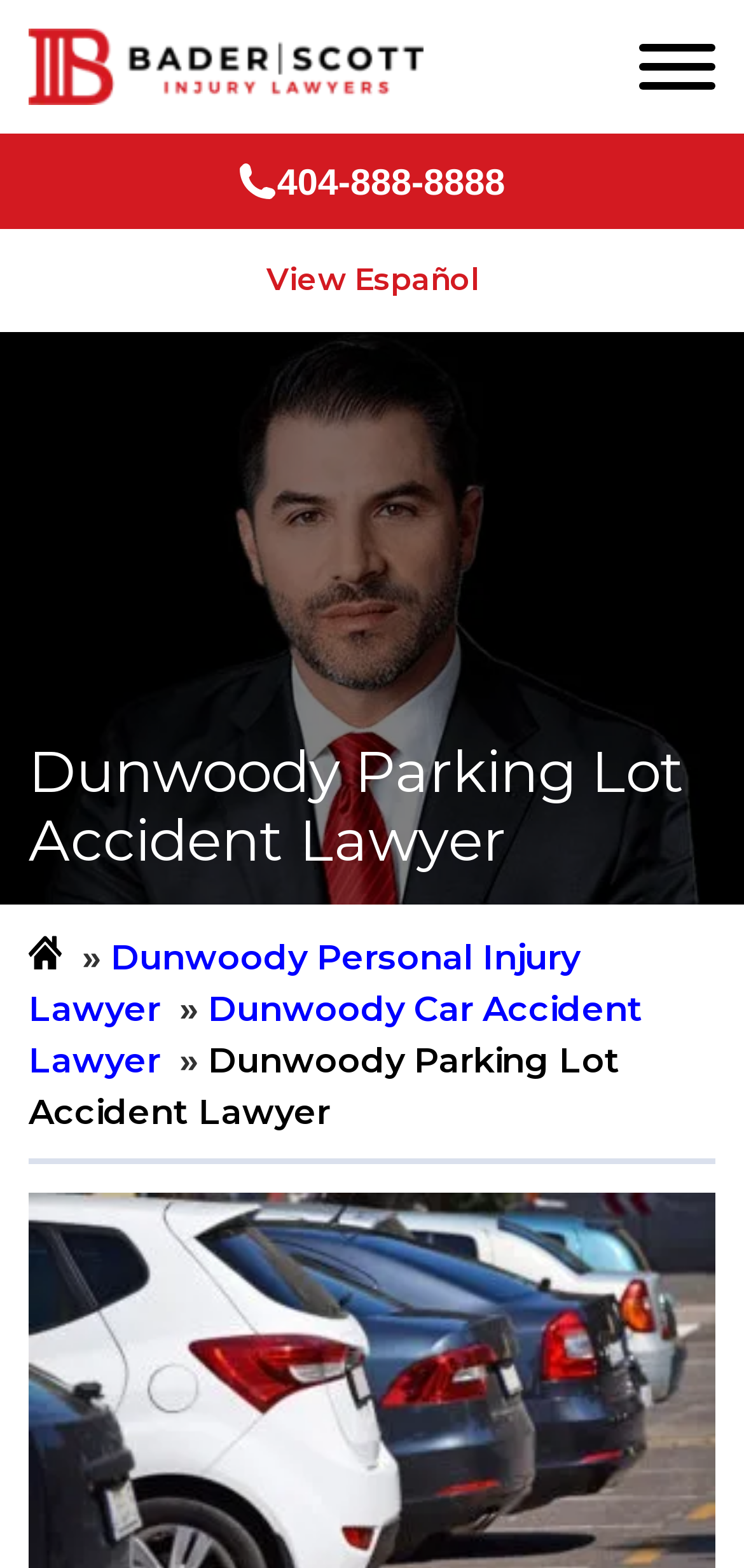Determine the bounding box coordinates for the HTML element described here: "aria-label="Hamburger Menu"".

[0.859, 0.021, 0.962, 0.065]